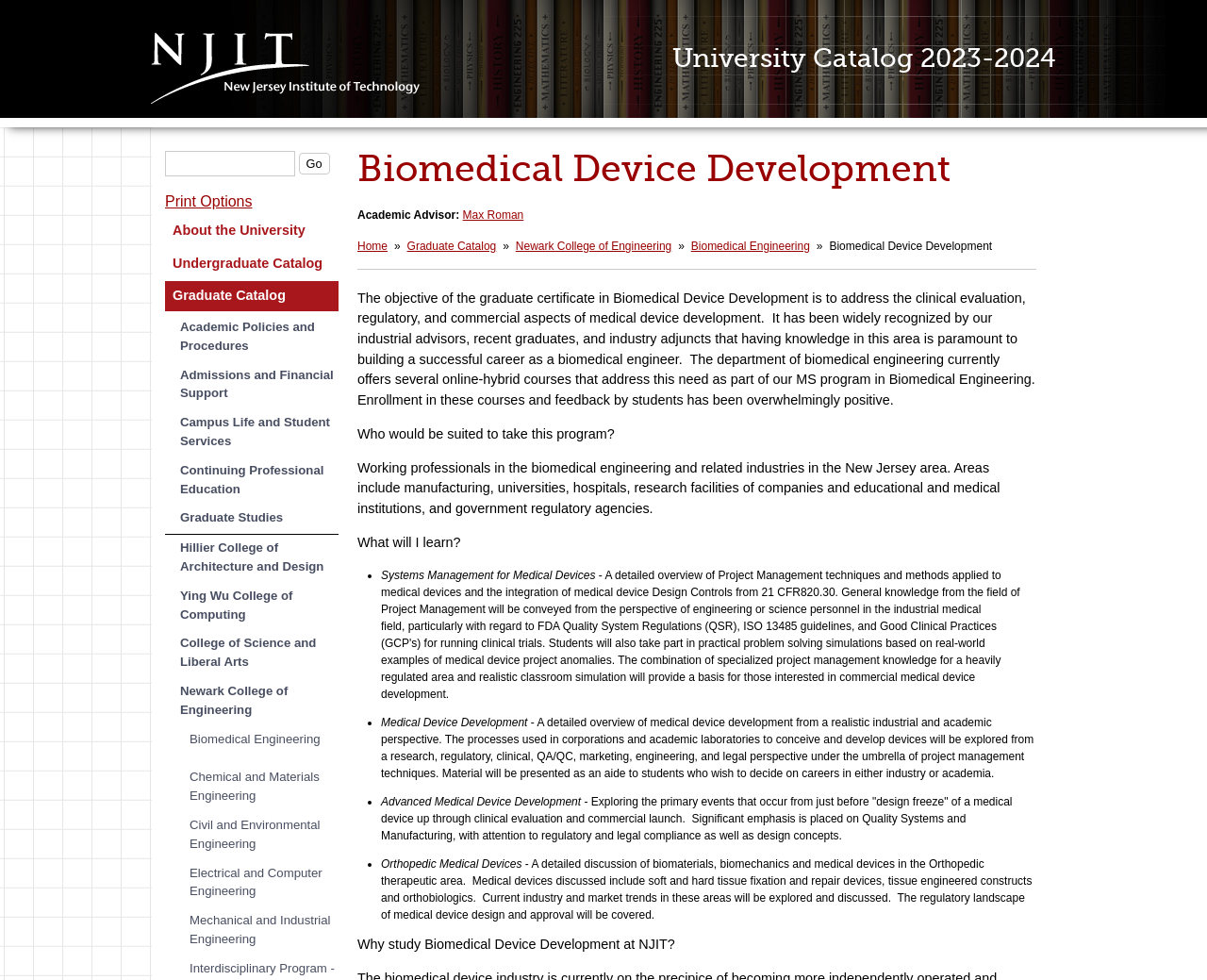Please specify the bounding box coordinates of the clickable section necessary to execute the following command: "Click on University Catalog 2023-2024".

[0.557, 0.044, 0.875, 0.075]